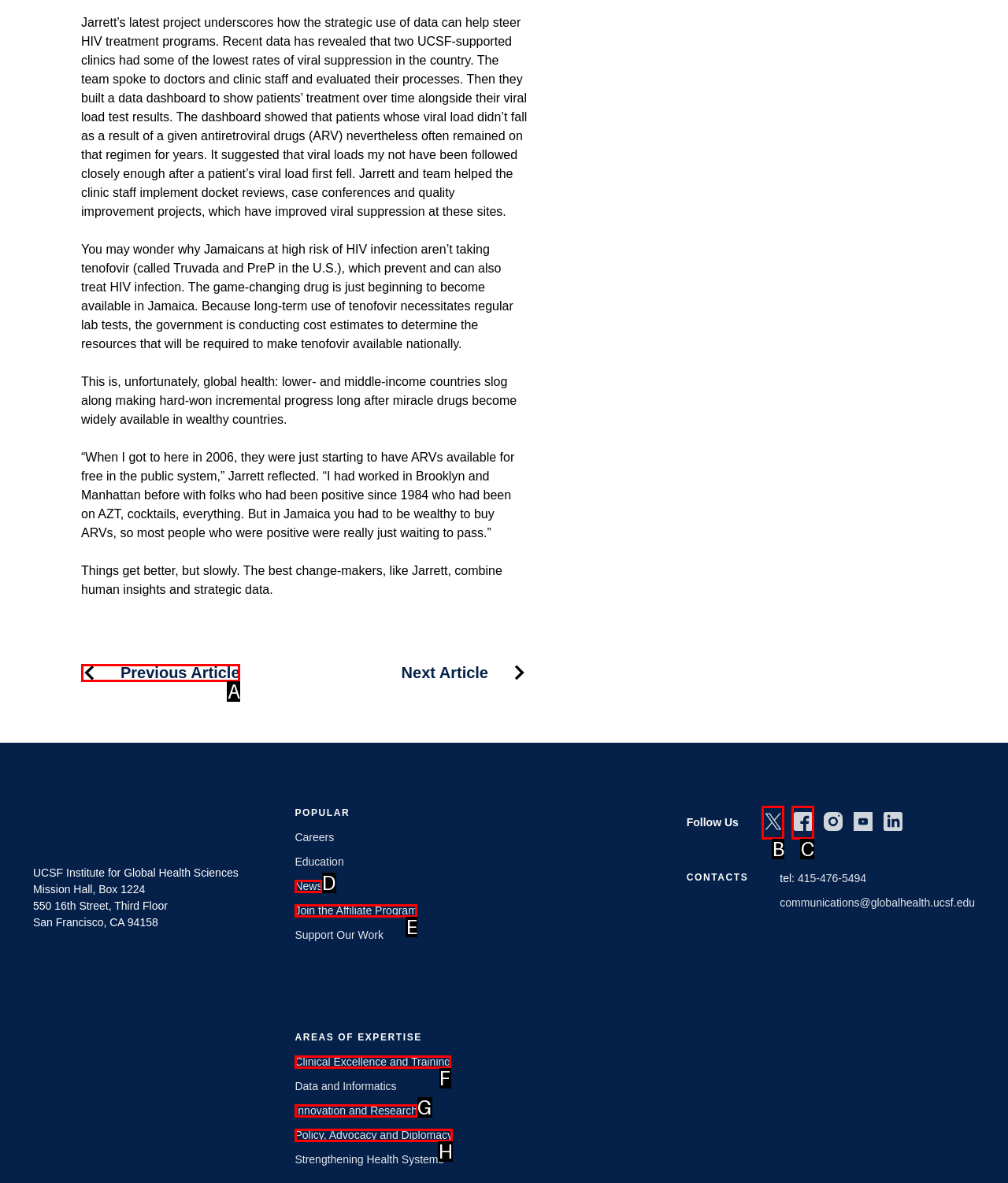Given the element description: Join the Affiliate Program, choose the HTML element that aligns with it. Indicate your choice with the corresponding letter.

E